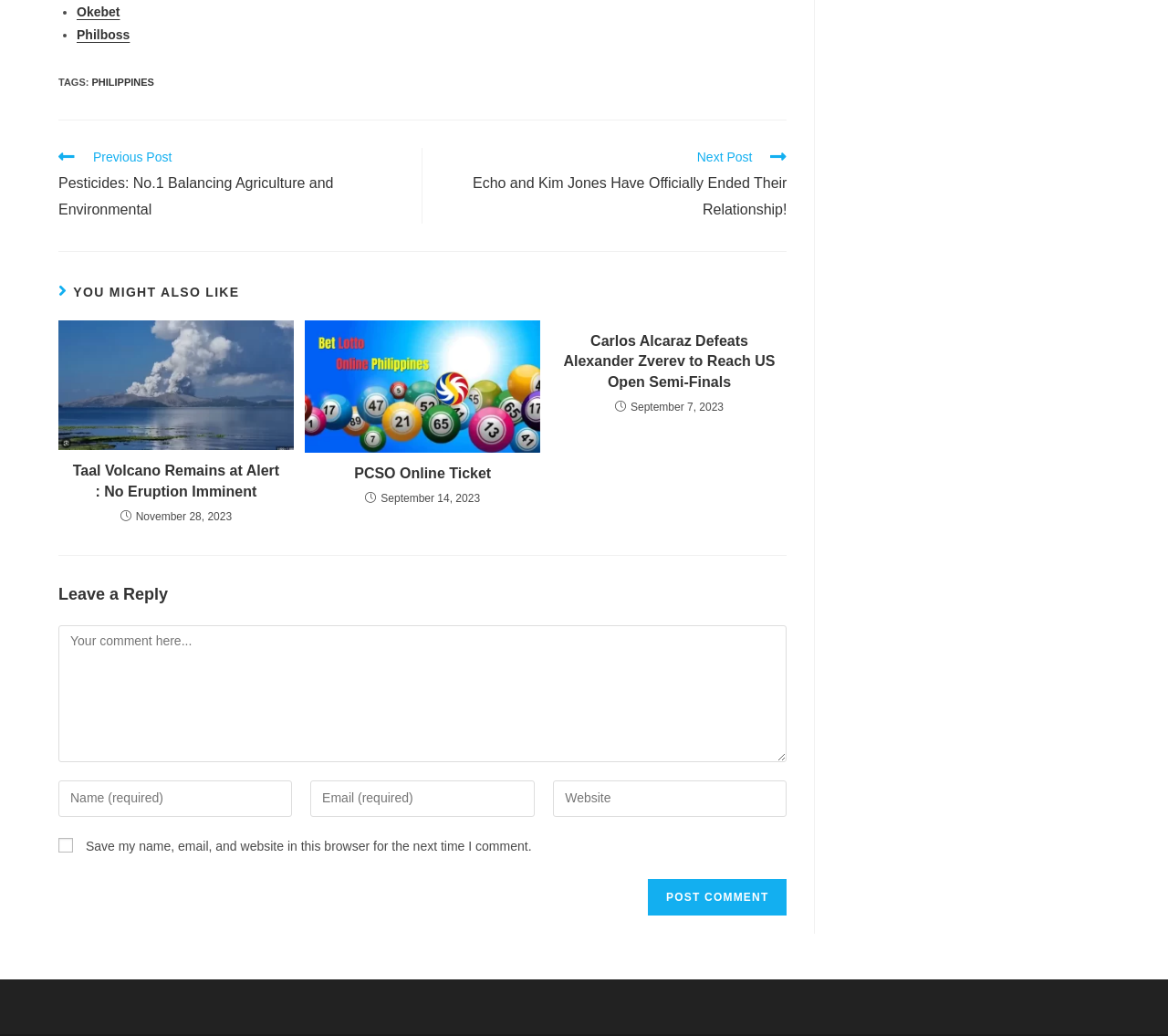Pinpoint the bounding box coordinates of the clickable element needed to complete the instruction: "Enter a comment". The coordinates should be provided as four float numbers between 0 and 1: [left, top, right, bottom].

[0.05, 0.603, 0.674, 0.735]